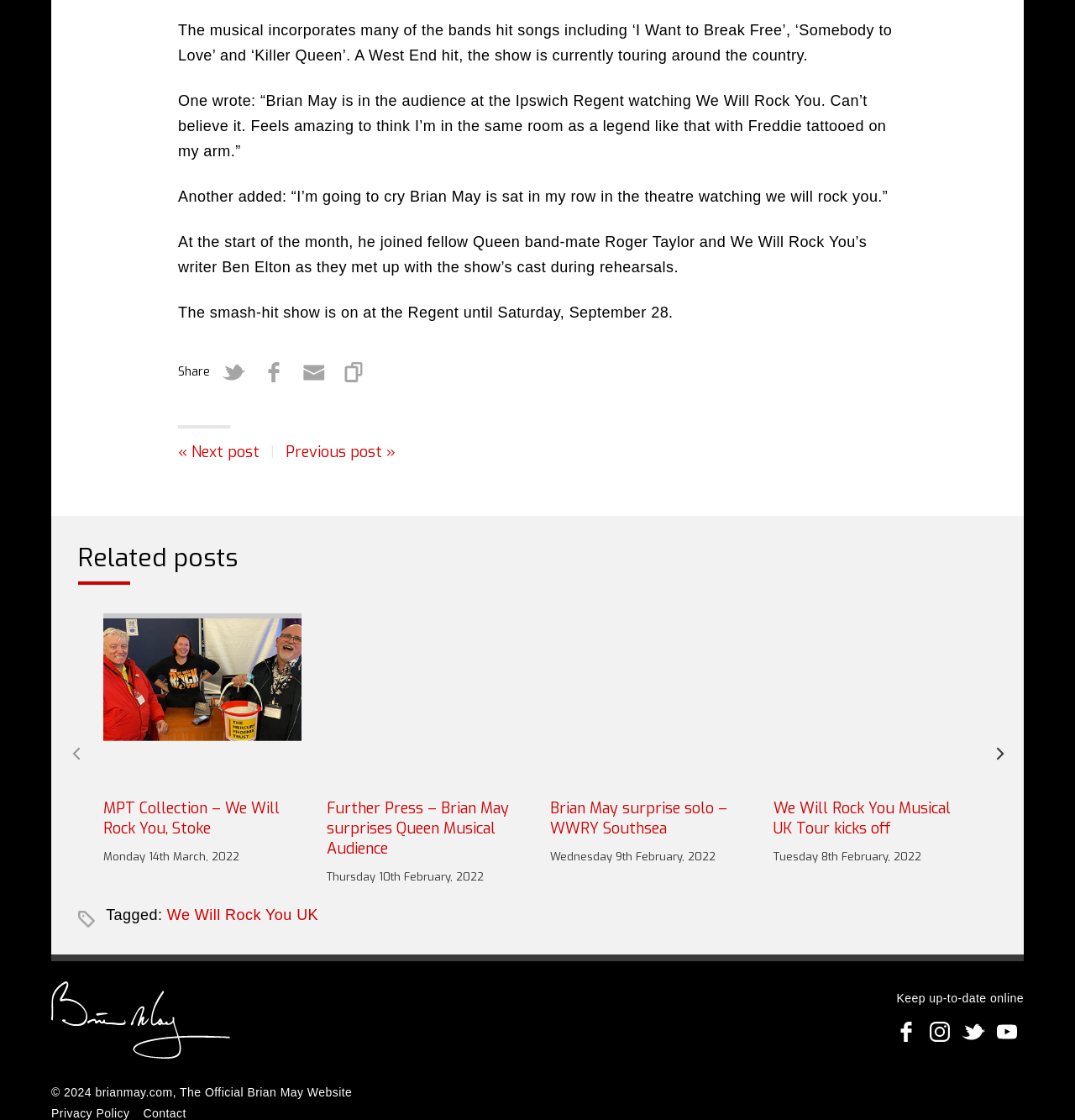Please find the bounding box coordinates of the element that must be clicked to perform the given instruction: "Follow BrianMay.com on facebook". The coordinates should be four float numbers from 0 to 1, i.e., [left, top, right, bottom].

[0.827, 0.906, 0.859, 0.936]